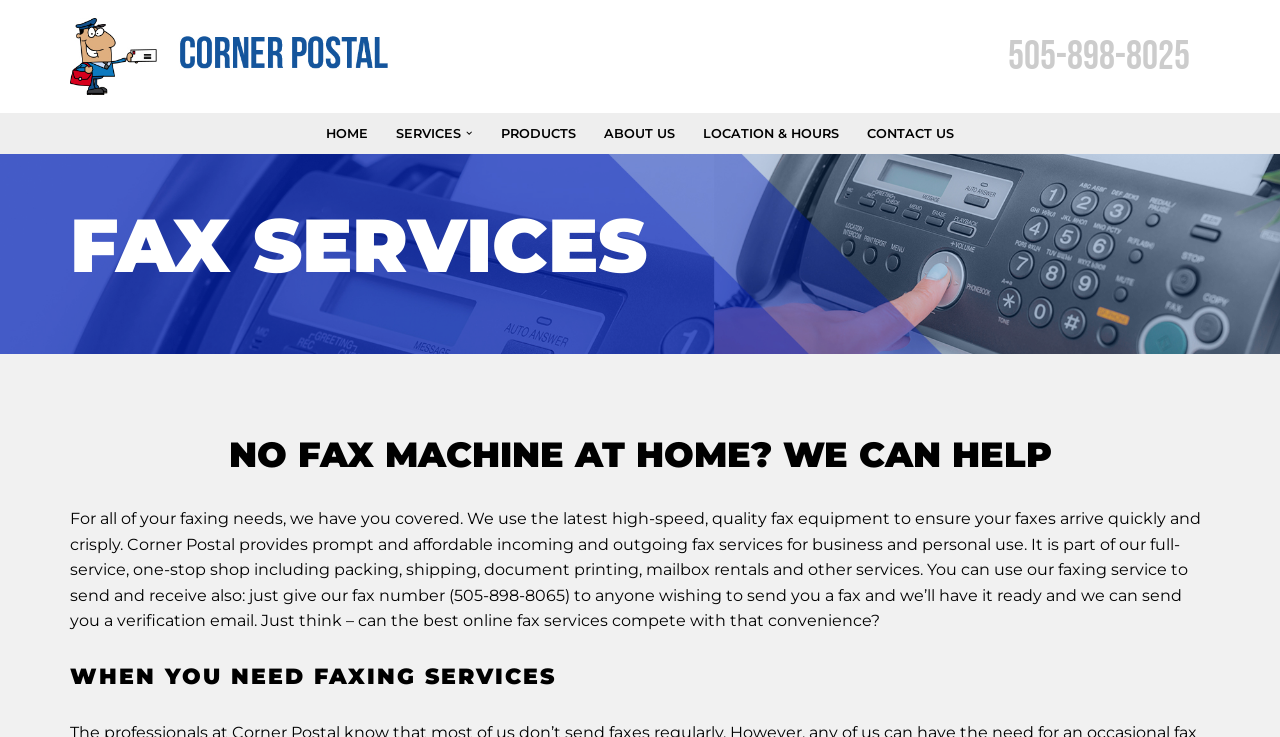Using the provided description Contact Us, find the bounding box coordinates for the UI element. Provide the coordinates in (top-left x, top-left y, bottom-right x, bottom-right y) format, ensuring all values are between 0 and 1.

[0.677, 0.164, 0.745, 0.198]